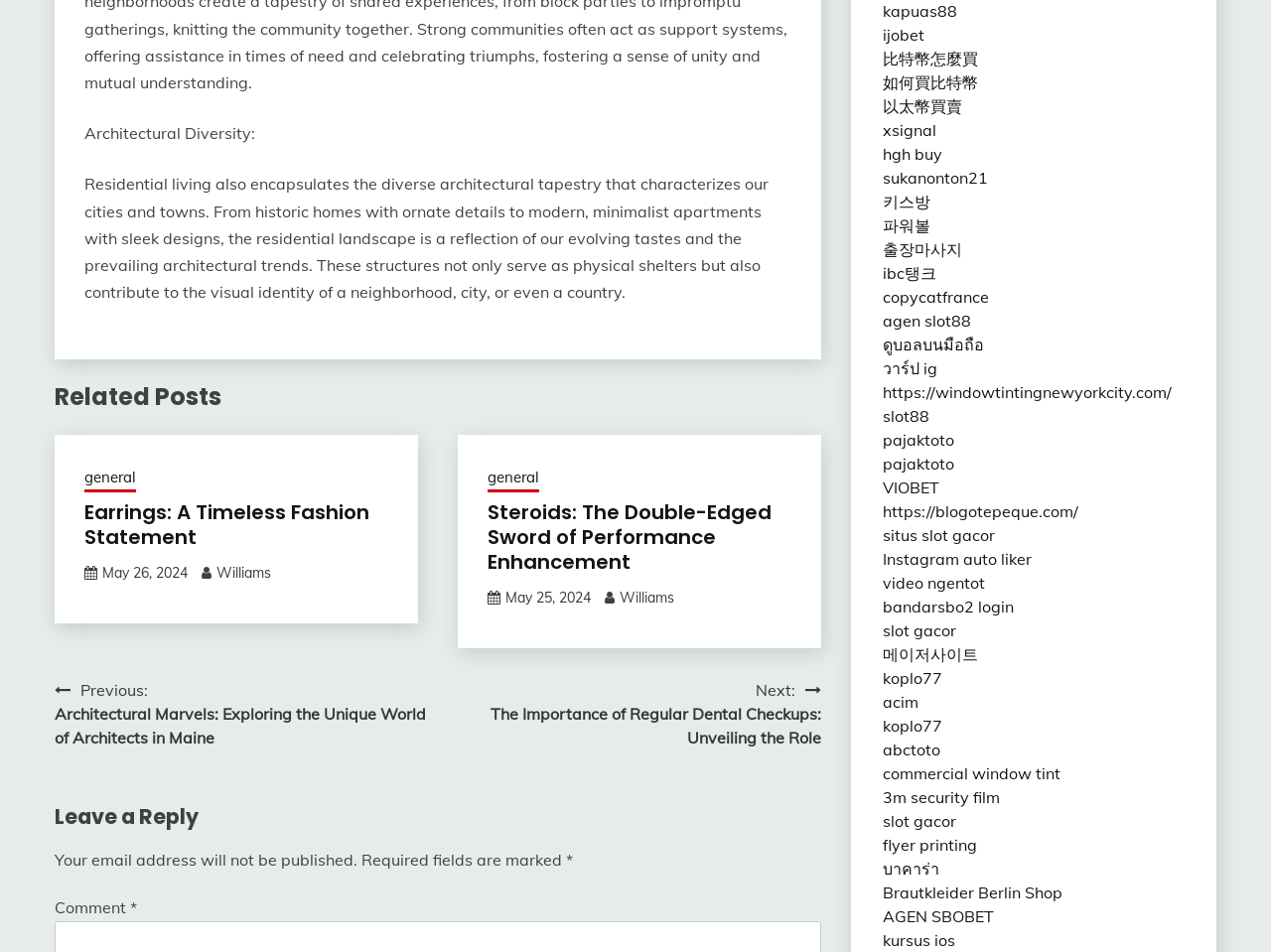What is the navigation option below the 'Leave a Reply' section?
Please give a detailed and elaborate explanation in response to the question.

The navigation option below the 'Leave a Reply' section is 'Post navigation', which allows users to navigate to previous or next posts, as indicated by the links 'Previous: Architectural Marvels: Exploring the Unique World of Architects in Maine' and 'Next: The Importance of Regular Dental Checkups: Unveiling the Role'.